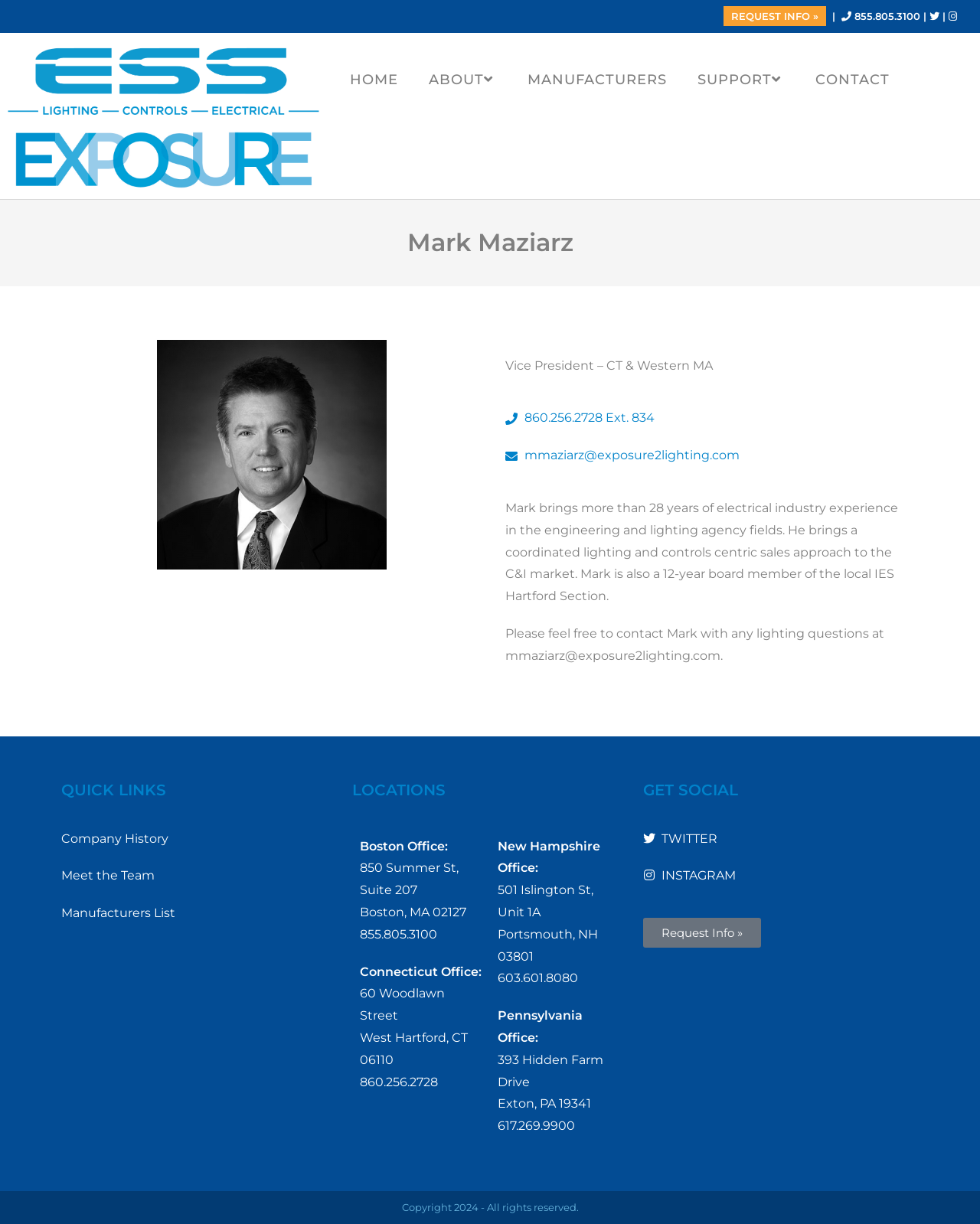Find the bounding box of the element with the following description: "mmaziarz@exposure2lighting.com". The coordinates must be four float numbers between 0 and 1, formatted as [left, top, right, bottom].

[0.516, 0.363, 0.93, 0.381]